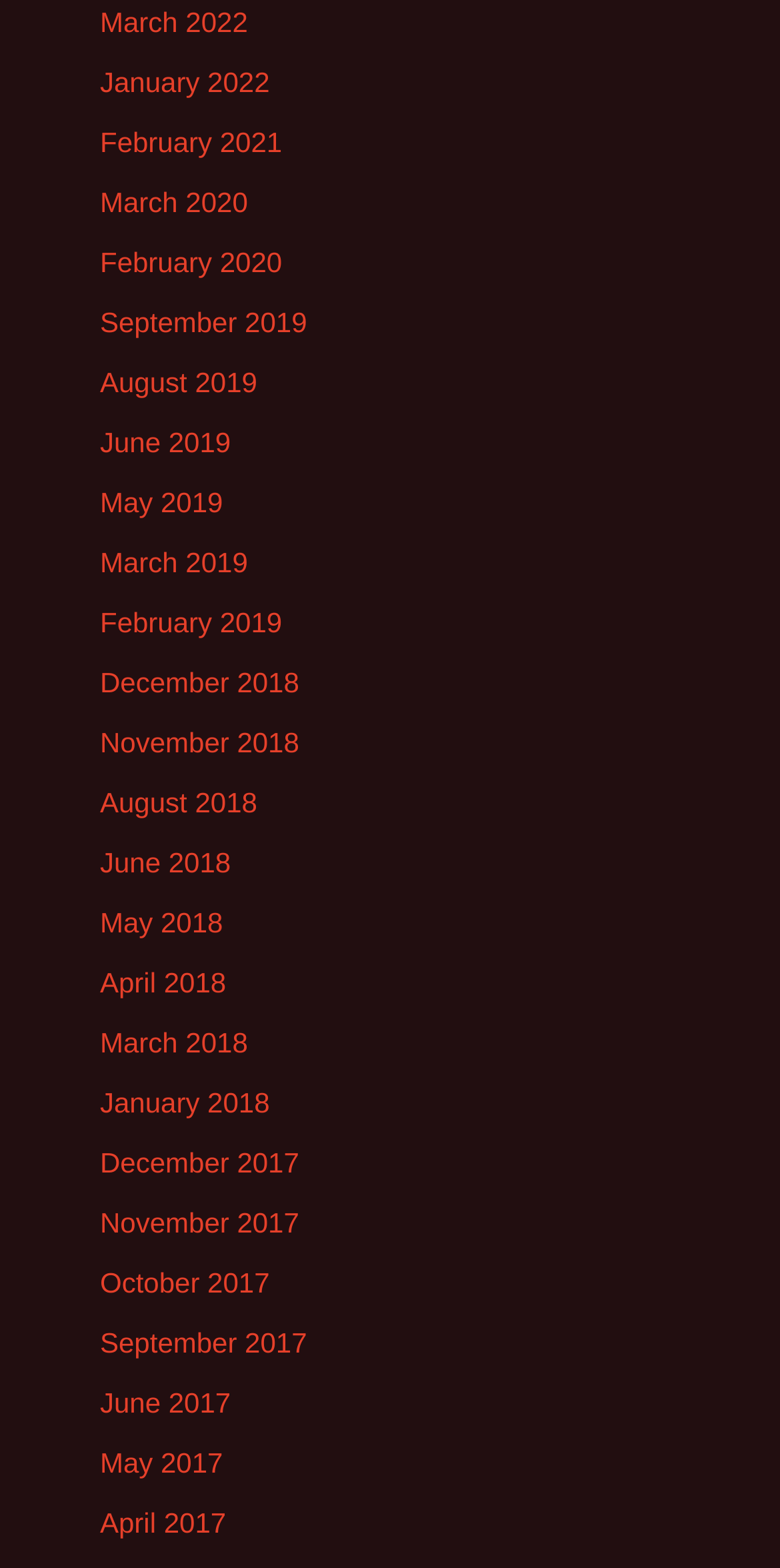Locate the bounding box coordinates of the element that should be clicked to fulfill the instruction: "check February 2020".

[0.128, 0.156, 0.362, 0.177]